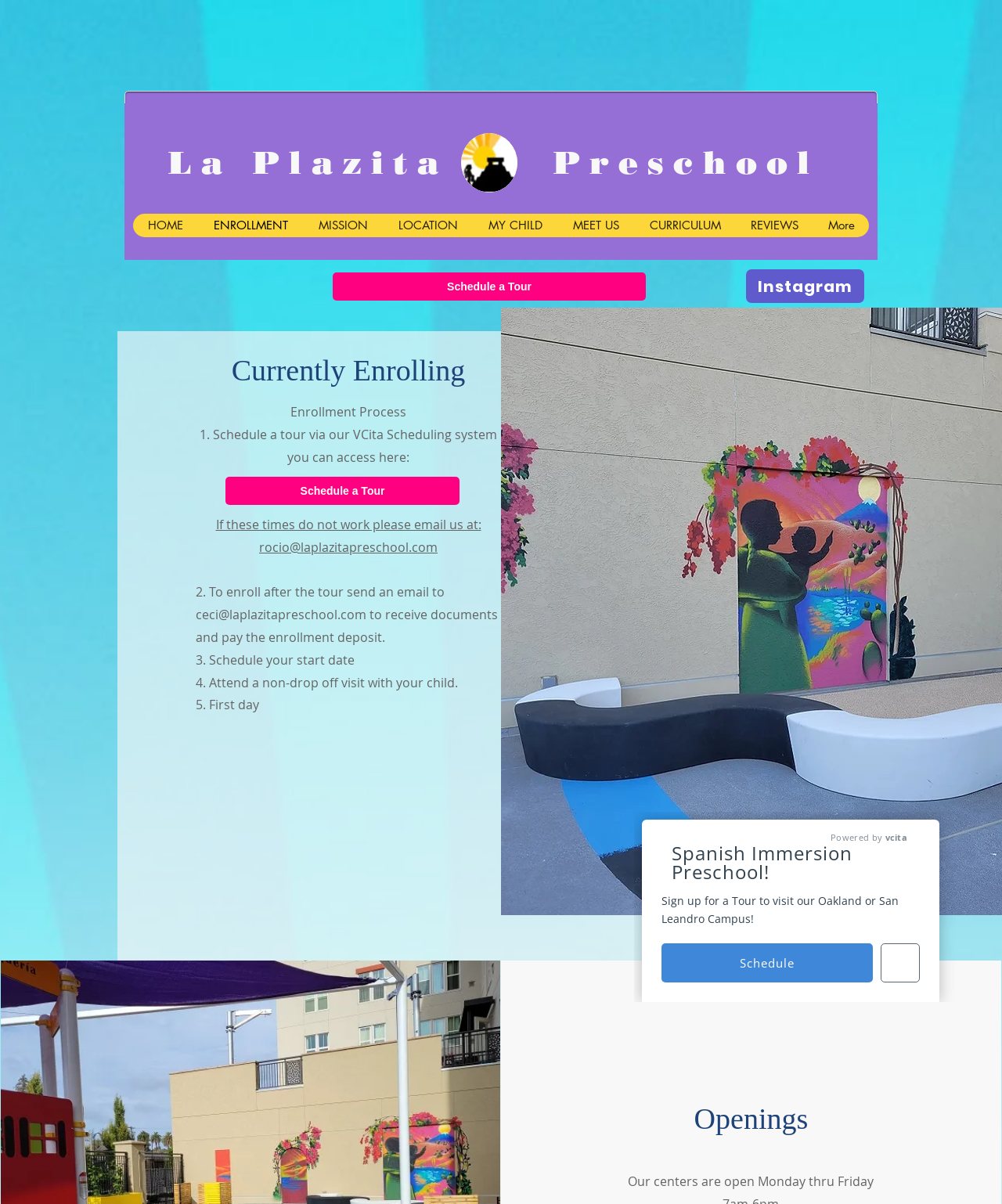Based on the image, please respond to the question with as much detail as possible:
How do I schedule a tour?

According to the enrollment process described on the webpage, to schedule a tour, one needs to use the VCita Scheduling system, which can be accessed via the link provided on the webpage.